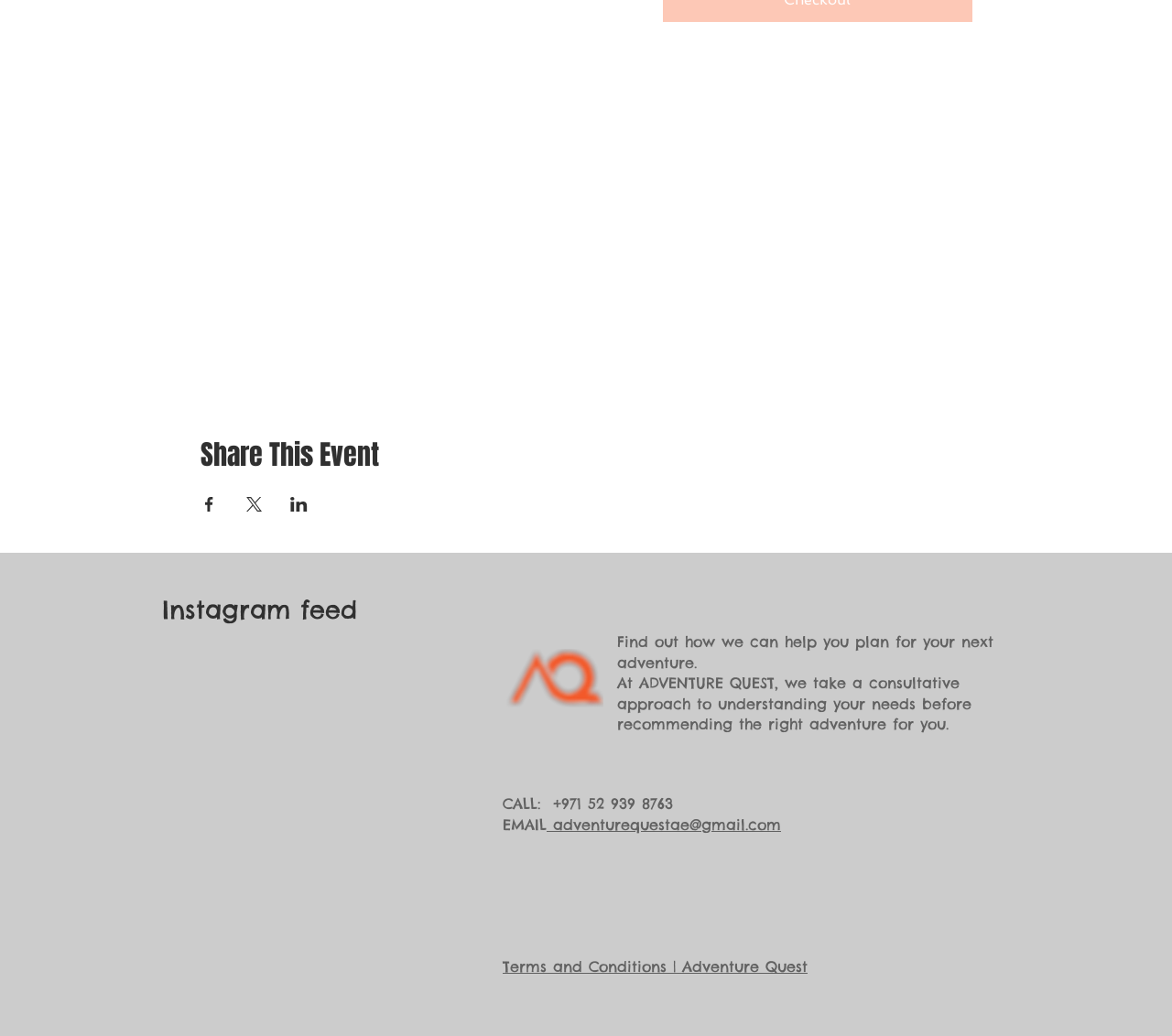Using the provided description aria-label="Instagram", find the bounding box coordinates for the UI element. Provide the coordinates in (top-left x, top-left y, bottom-right x, bottom-right y) format, ensuring all values are between 0 and 1.

[0.467, 0.818, 0.498, 0.853]